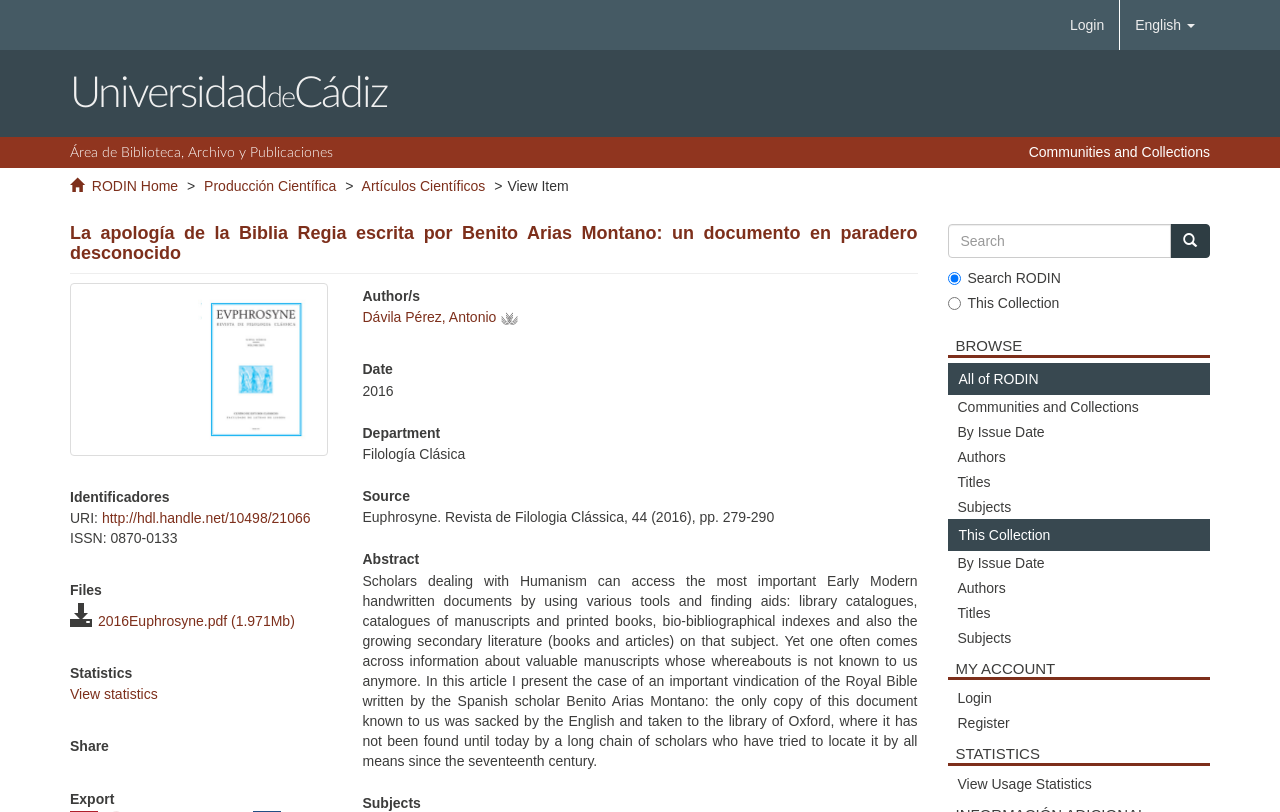Locate the UI element described by Producción Científica in the provided webpage screenshot. Return the bounding box coordinates in the format (top-left x, top-left y, bottom-right x, bottom-right y), ensuring all values are between 0 and 1.

[0.159, 0.22, 0.263, 0.239]